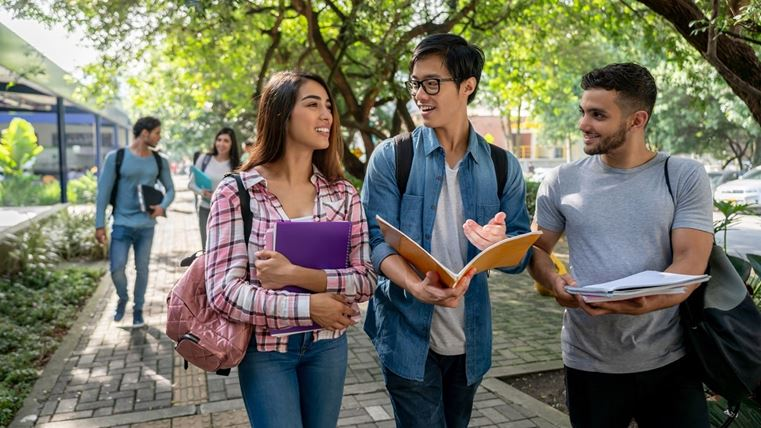What is the man on the right holding?
Use the information from the screenshot to give a comprehensive response to the question.

Upon closer inspection of the image, we can observe that the male student on the right is casually dressed in a gray T-shirt and is holding a stack of papers, which suggests that they are engaged in academic activities.